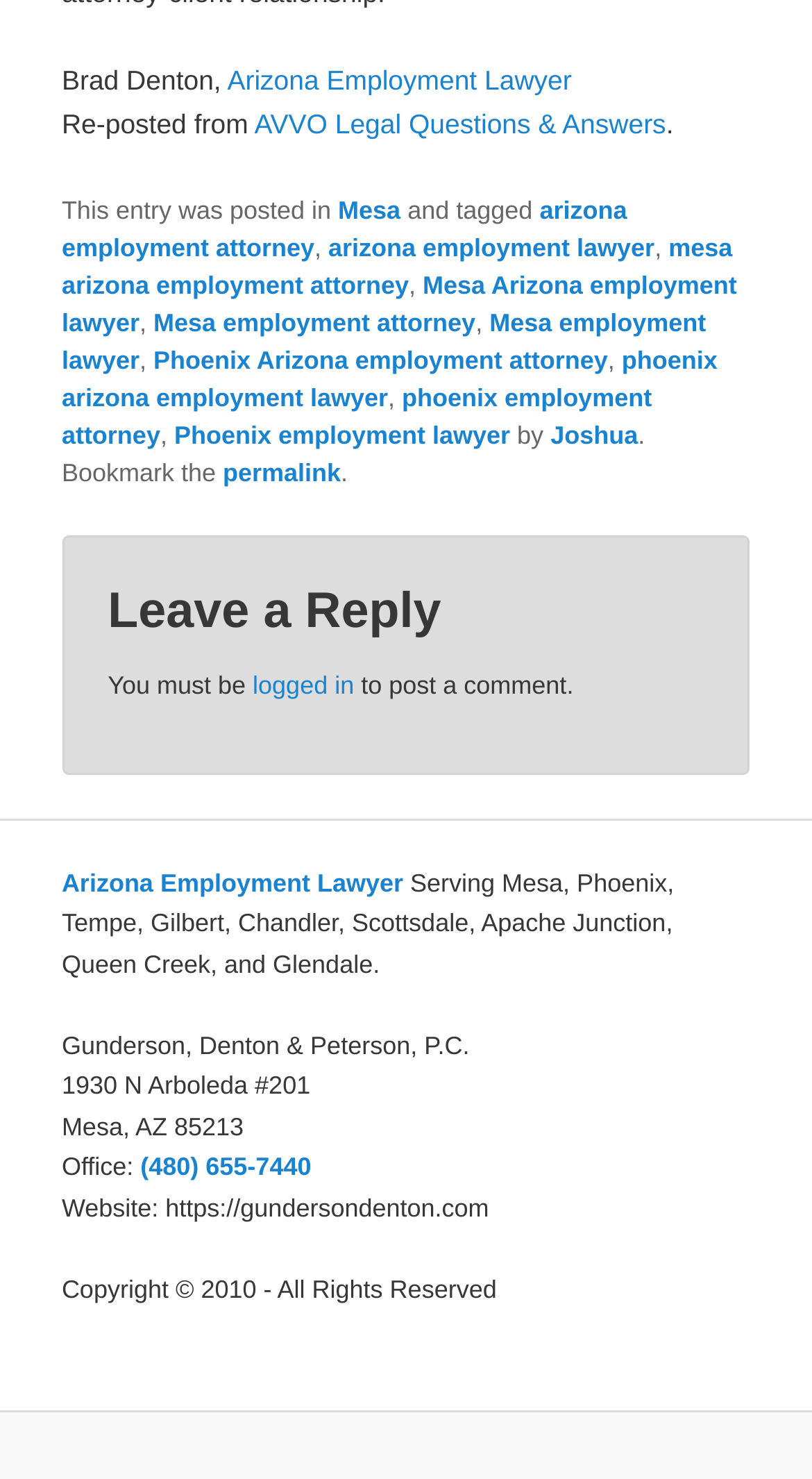Locate the bounding box of the UI element described in the following text: "logged in".

[0.311, 0.453, 0.436, 0.473]